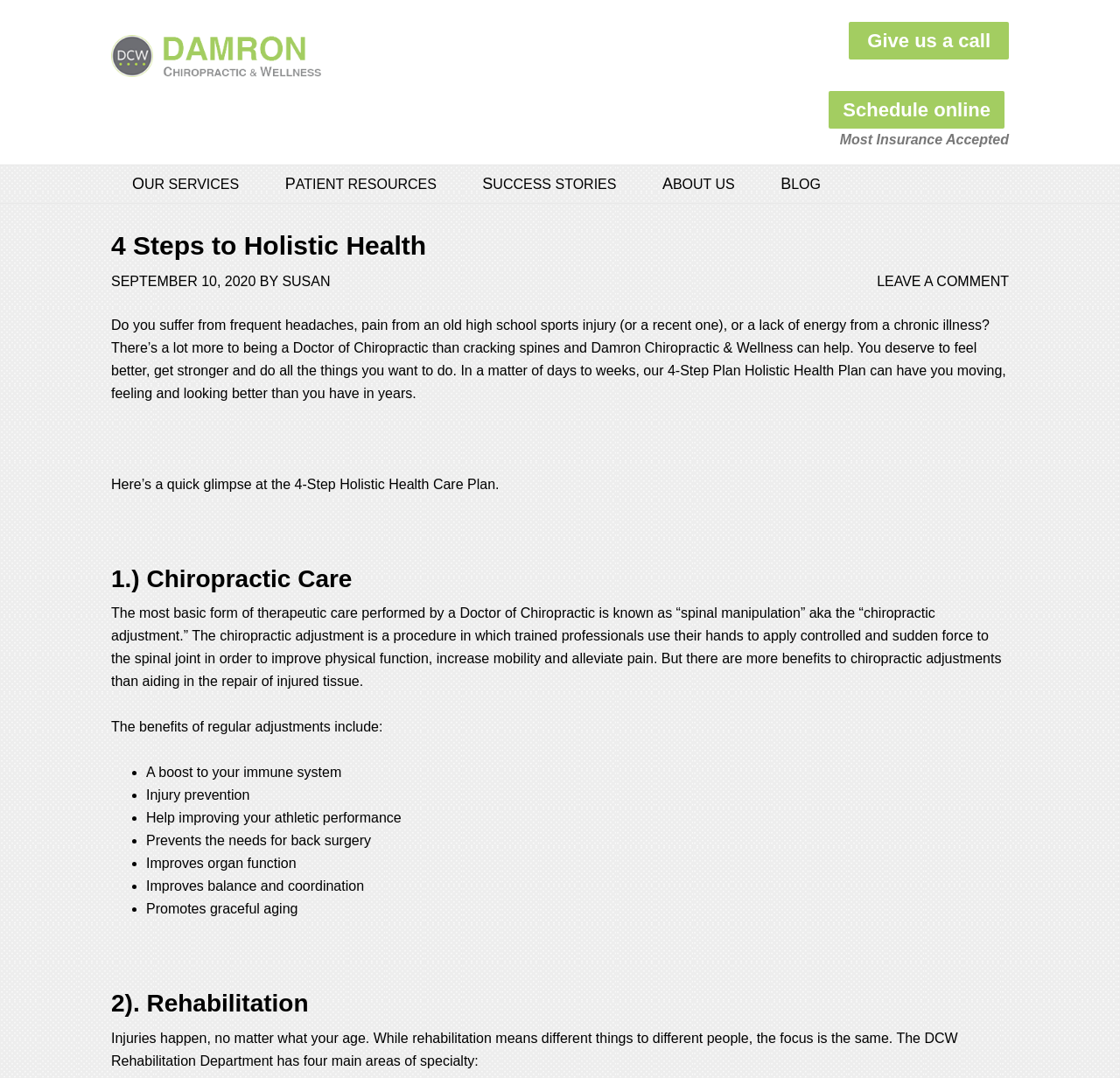What is the main topic of this webpage?
Look at the image and respond to the question as thoroughly as possible.

Based on the webpage content, it appears that the main topic is nutrition and wellness, specifically focusing on chiropractic care and holistic health plans.